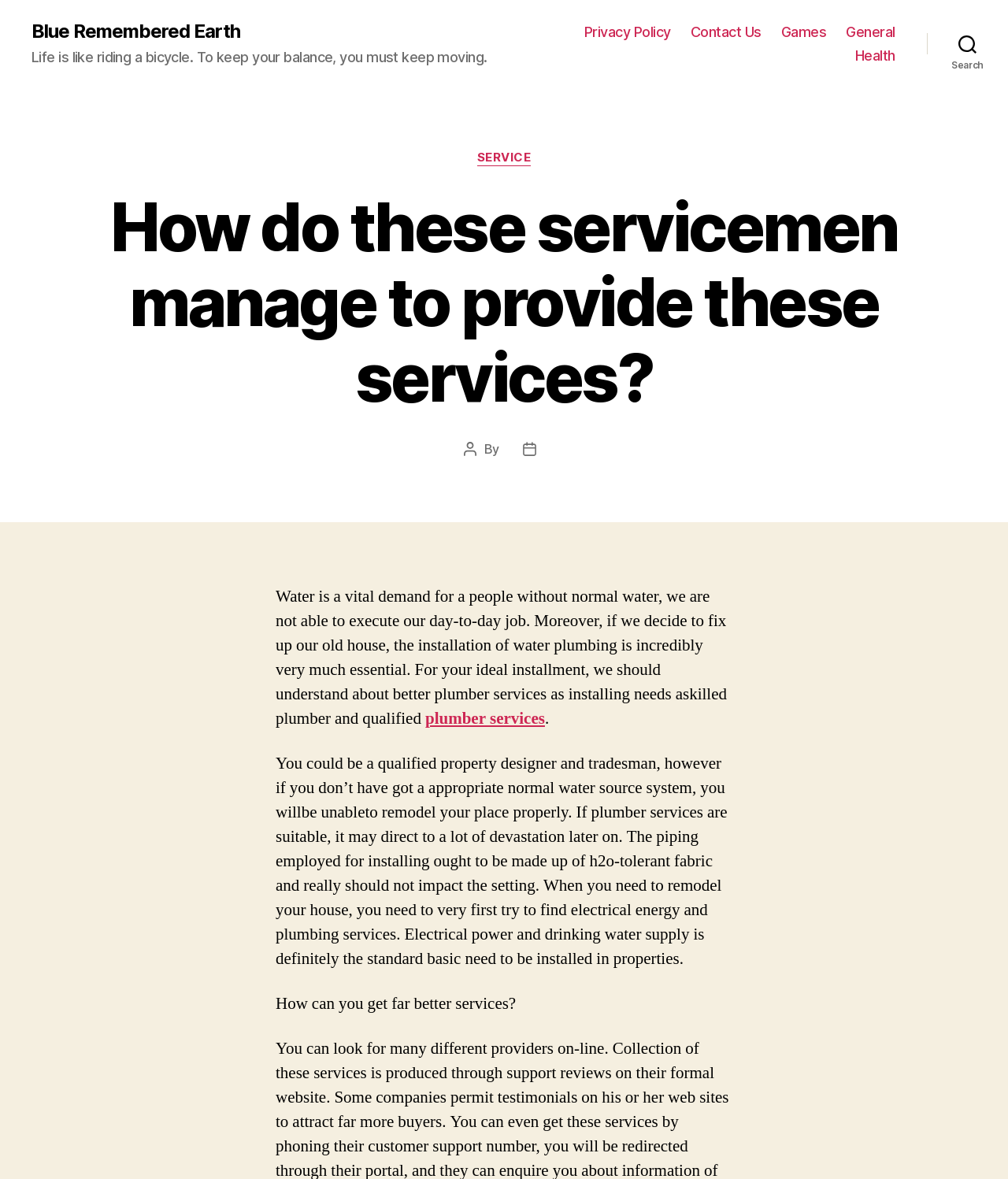Please predict the bounding box coordinates (top-left x, top-left y, bottom-right x, bottom-right y) for the UI element in the screenshot that fits the description: General

[0.839, 0.02, 0.888, 0.034]